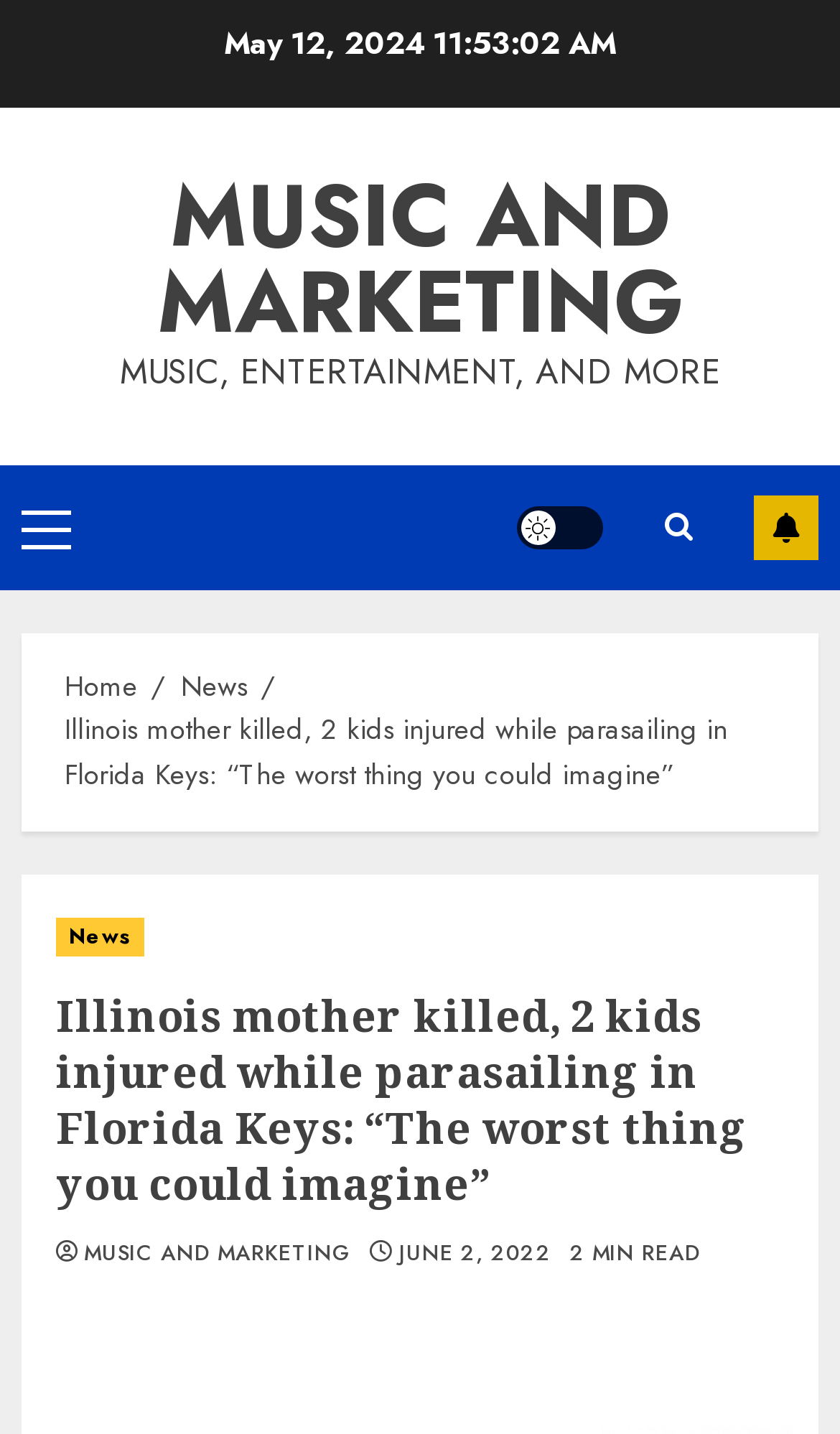Using the image as a reference, answer the following question in as much detail as possible:
How long does it take to read the news article?

I found the reading time of the news article by looking at the static text element that says '2 MIN READ'. This suggests that it takes 2 minutes to read the entire article.